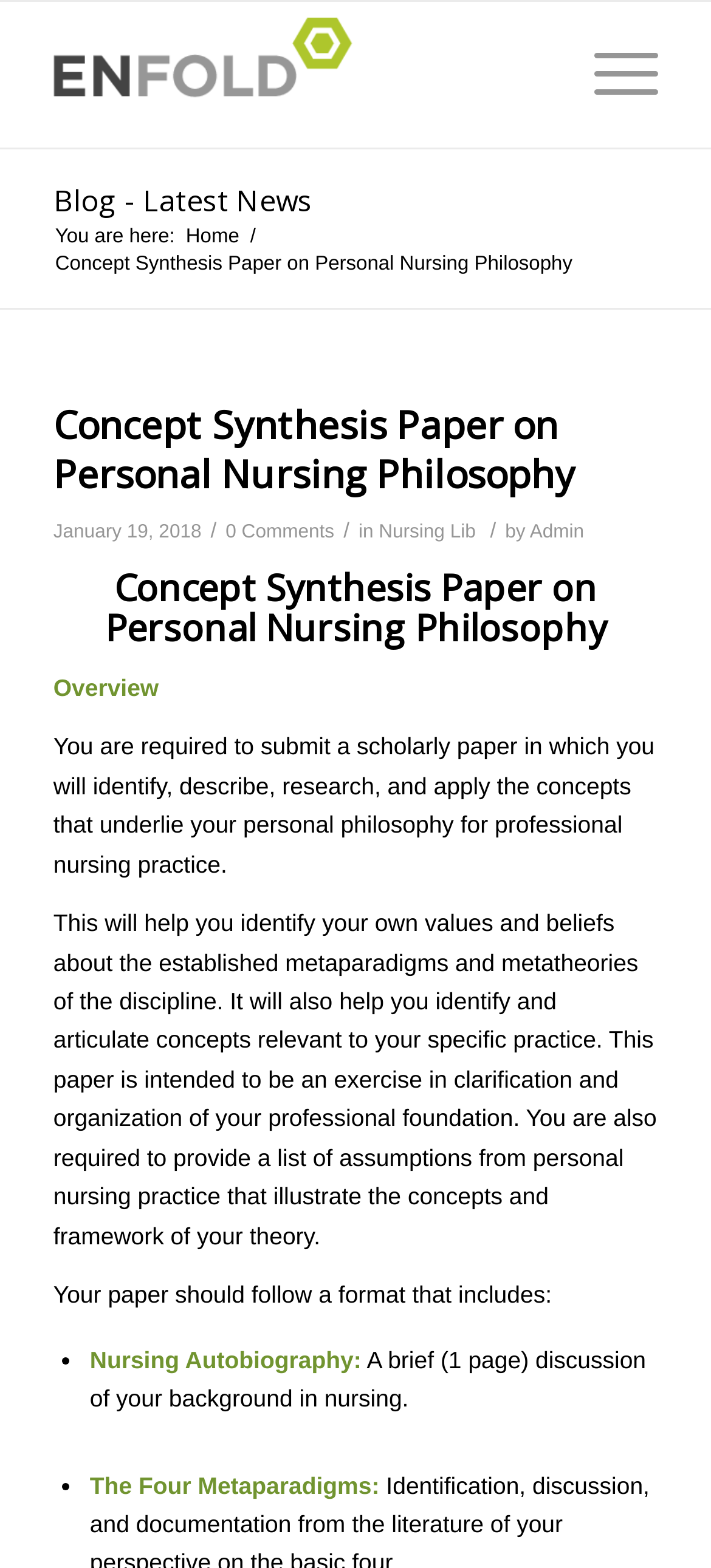Determine the bounding box coordinates of the region I should click to achieve the following instruction: "Read the Concept Synthesis Paper on Personal Nursing Philosophy". Ensure the bounding box coordinates are four float numbers between 0 and 1, i.e., [left, top, right, bottom].

[0.078, 0.161, 0.805, 0.175]